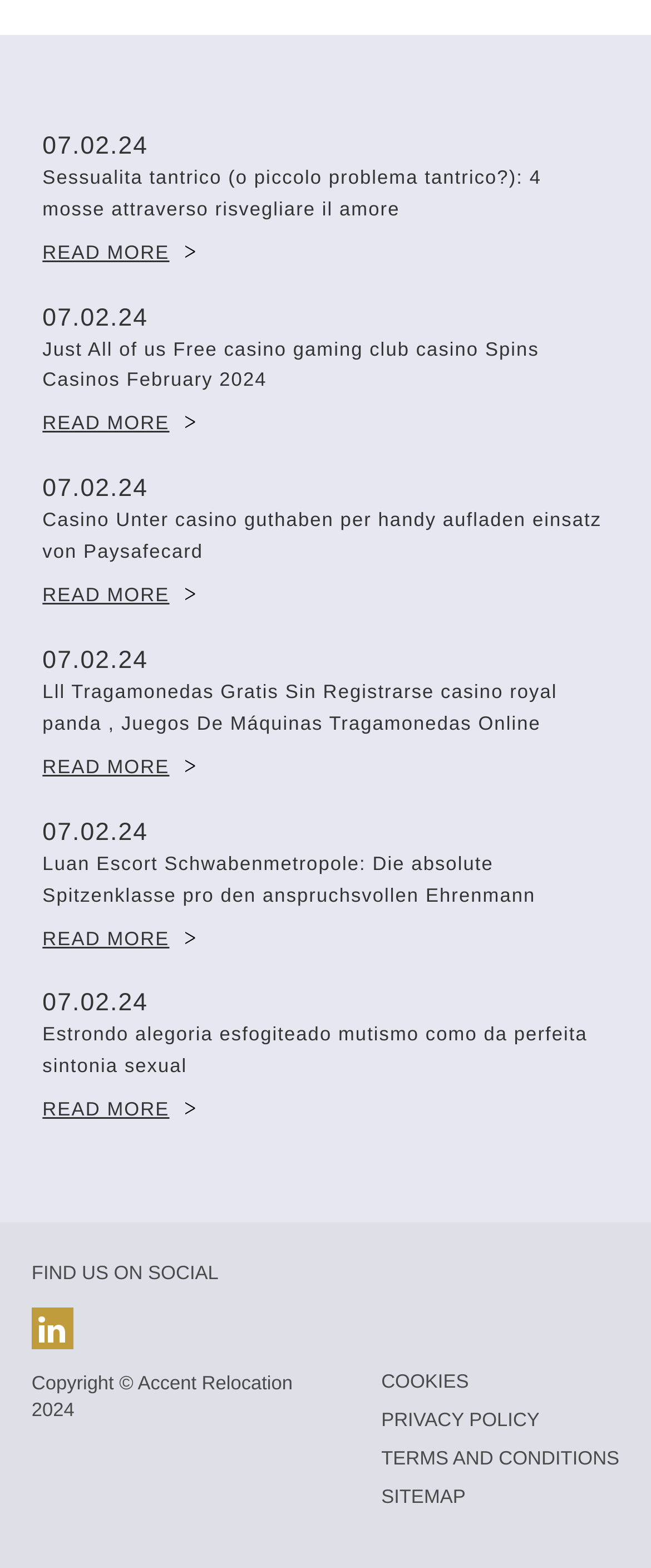Determine the bounding box coordinates of the region I should click to achieve the following instruction: "Read more about Sessualita tantrico". Ensure the bounding box coordinates are four float numbers between 0 and 1, i.e., [left, top, right, bottom].

[0.065, 0.155, 0.301, 0.168]